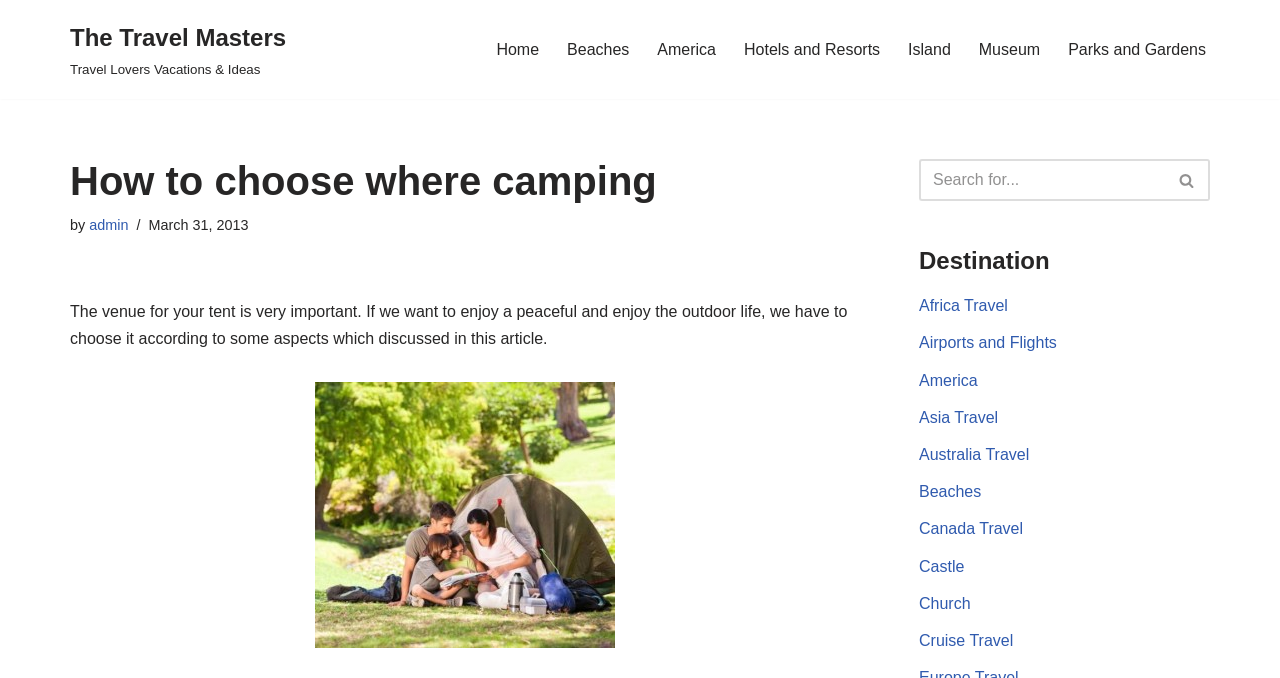Given the element description, predict the bounding box coordinates in the format (top-left x, top-left y, bottom-right x, bottom-right y). Make sure all values are between 0 and 1. Here is the element description: Personal Services

None